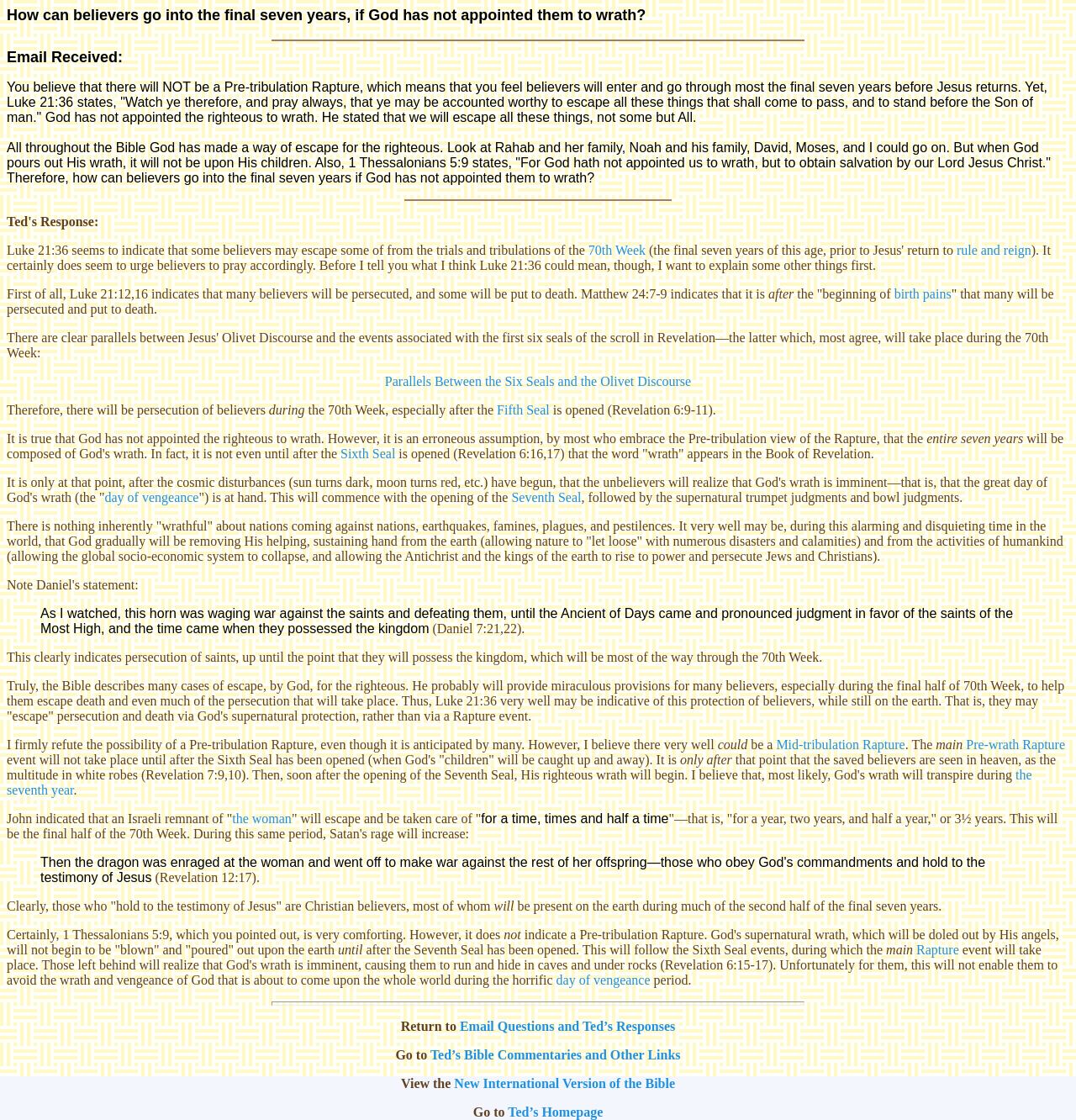Find and provide the bounding box coordinates for the UI element described here: "Rapture". The coordinates should be given as four float numbers between 0 and 1: [left, top, right, bottom].

[0.852, 0.842, 0.891, 0.854]